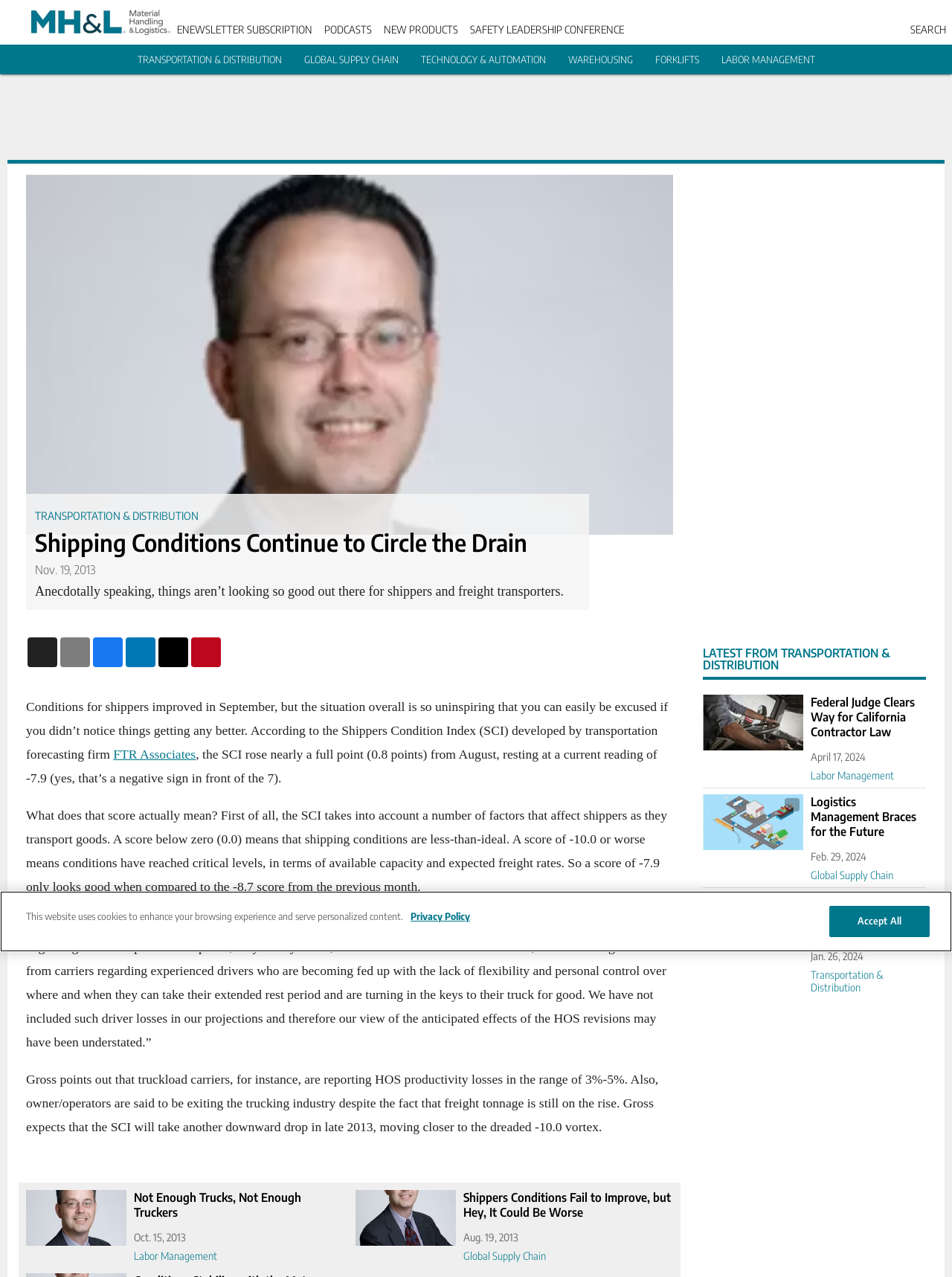Can you find the bounding box coordinates for the UI element given this description: "Powered Vehicles & Forklifts"? Provide the coordinates as four float numbers between 0 and 1: [left, top, right, bottom].

[0.0, 0.385, 0.025, 0.405]